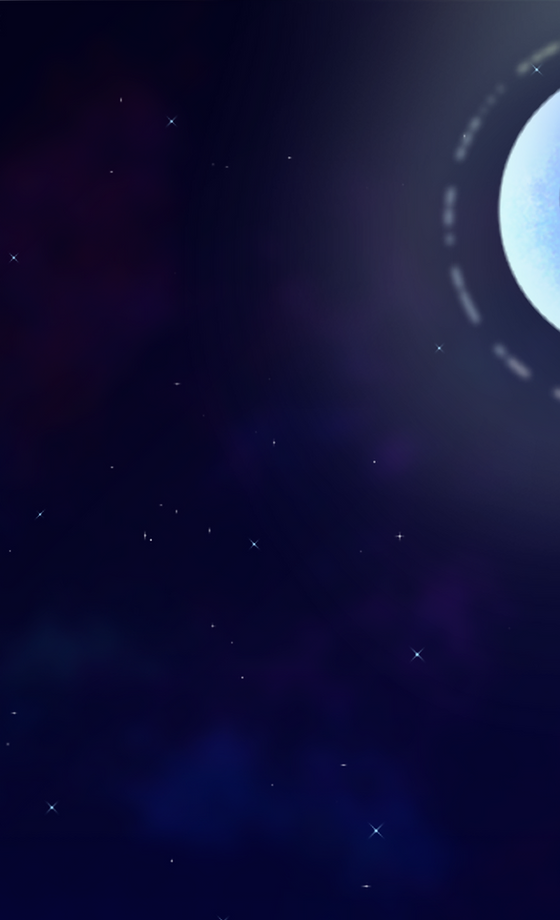Reply to the question with a single word or phrase:
Are there any other celestial bodies besides the moon in the image?

Yes